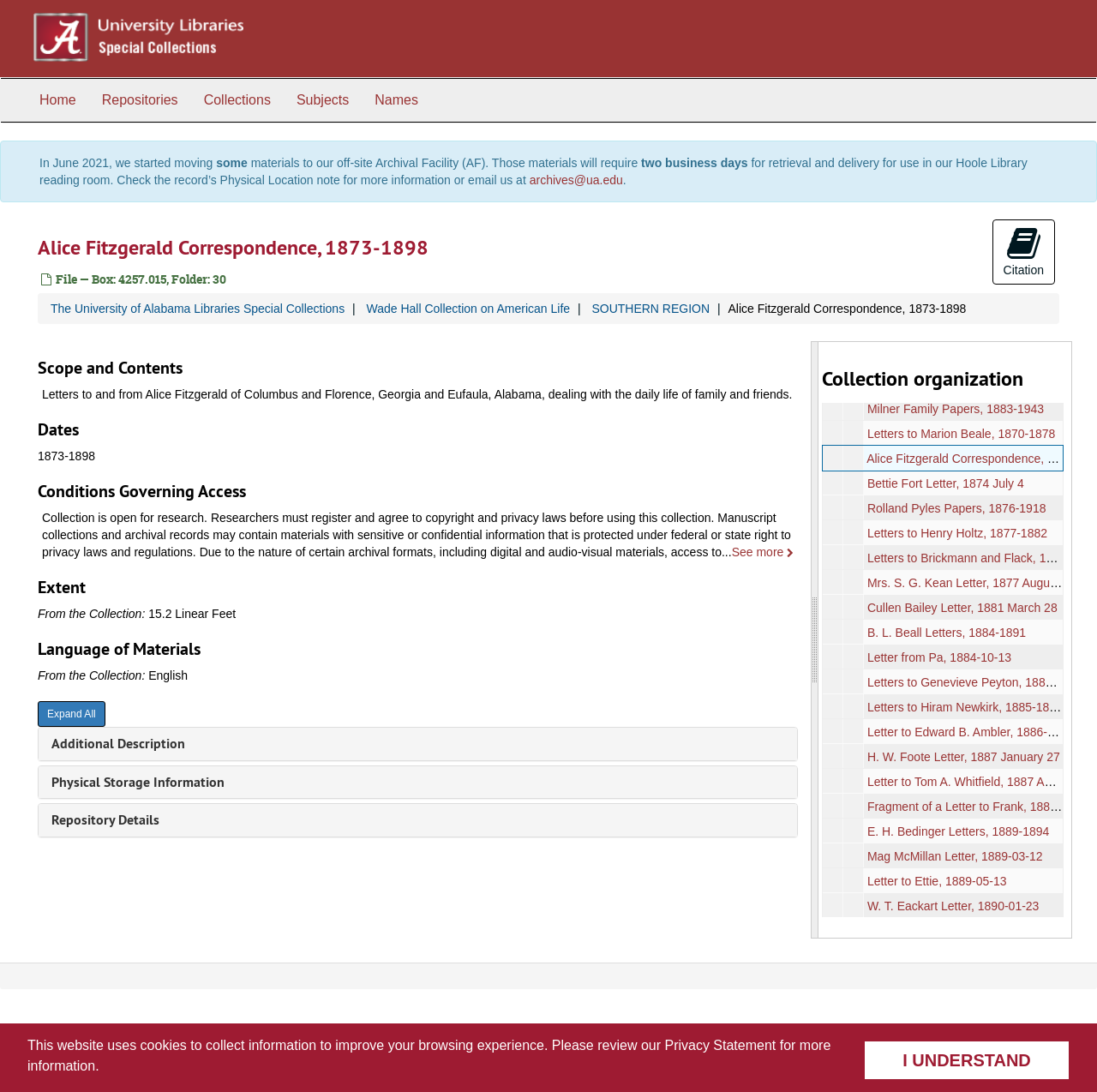Identify the webpage's primary heading and generate its text.

Alice Fitzgerald Correspondence, 1873-1898